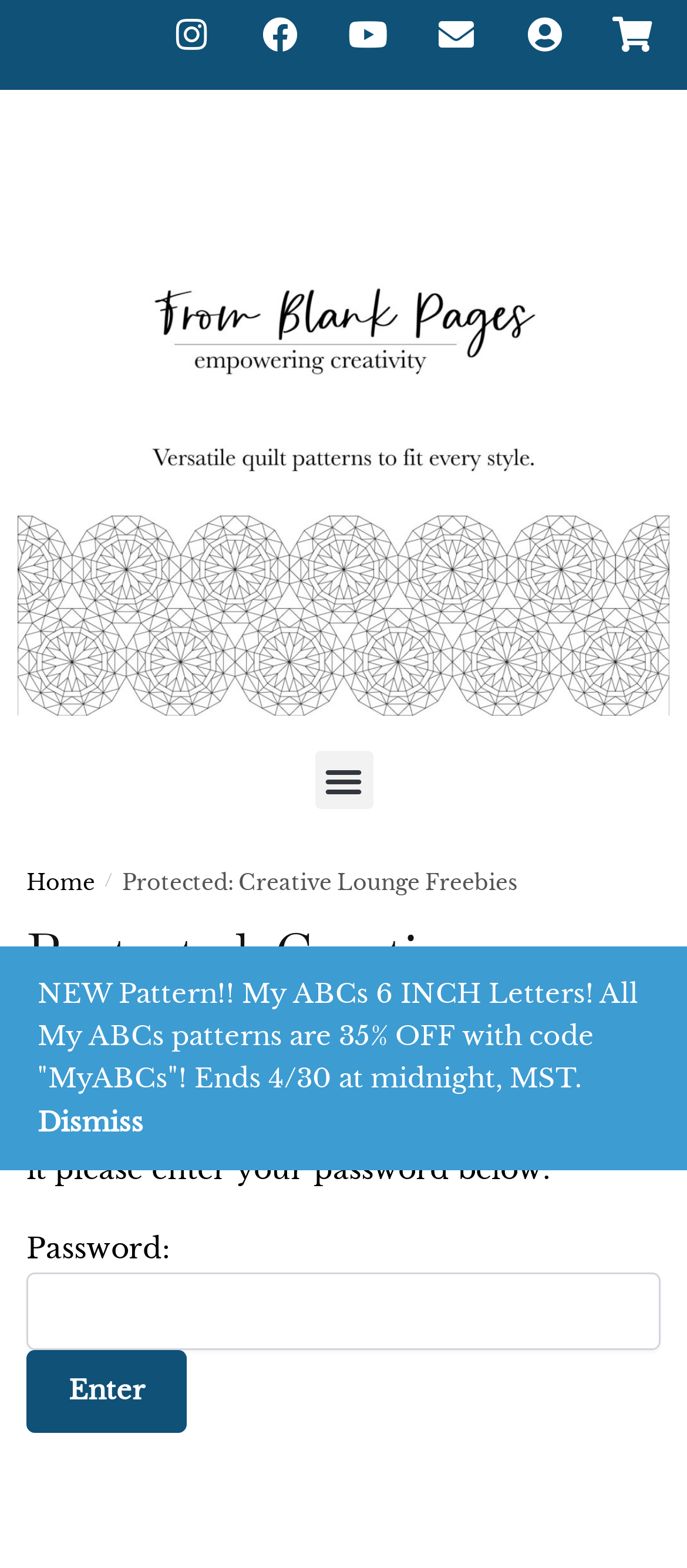Can you specify the bounding box coordinates for the region that should be clicked to fulfill this instruction: "Dismiss notification".

[0.054, 0.702, 0.946, 0.729]